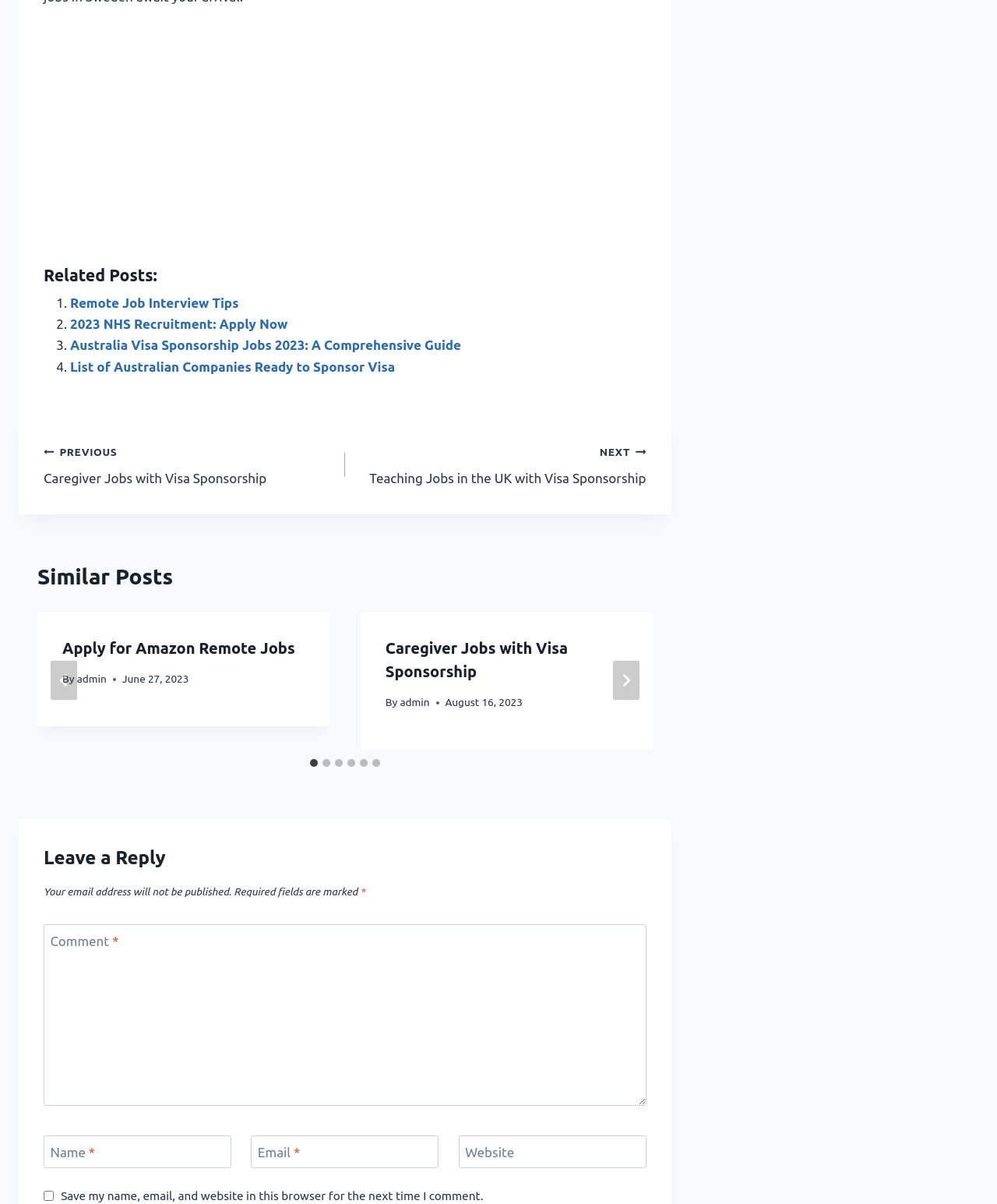Please specify the bounding box coordinates of the clickable section necessary to execute the following command: "Go to the next slide".

[0.614, 0.549, 0.641, 0.582]